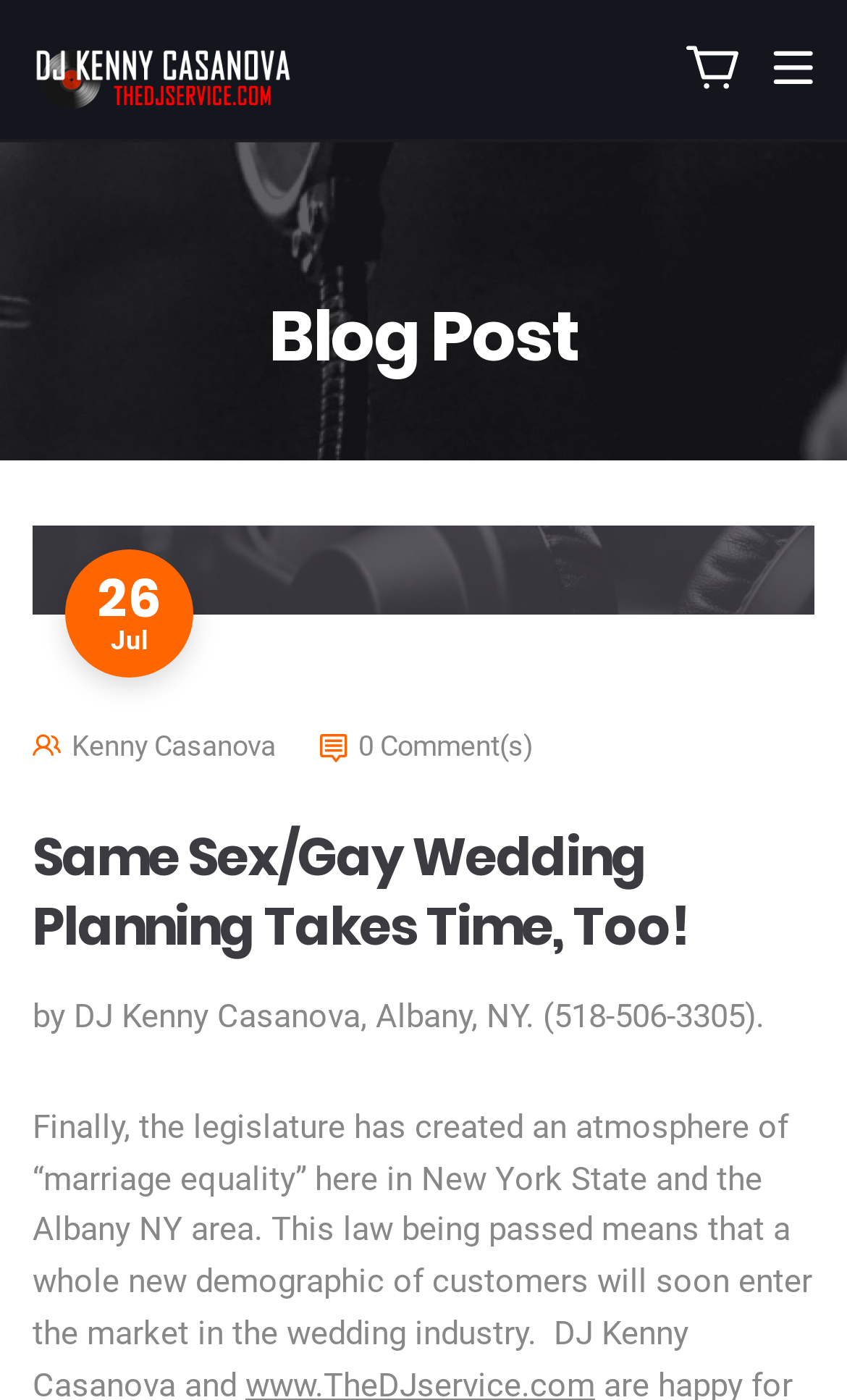Please use the details from the image to answer the following question comprehensively:
What is the logo of the wedding DJ service?

I found the logo by looking at the image element with the bounding box coordinates [0.038, 0.033, 0.346, 0.079] which is a child element of the link with the text 'Albany-NY-Wedding-DJ-Service-LOGO-PNG'.